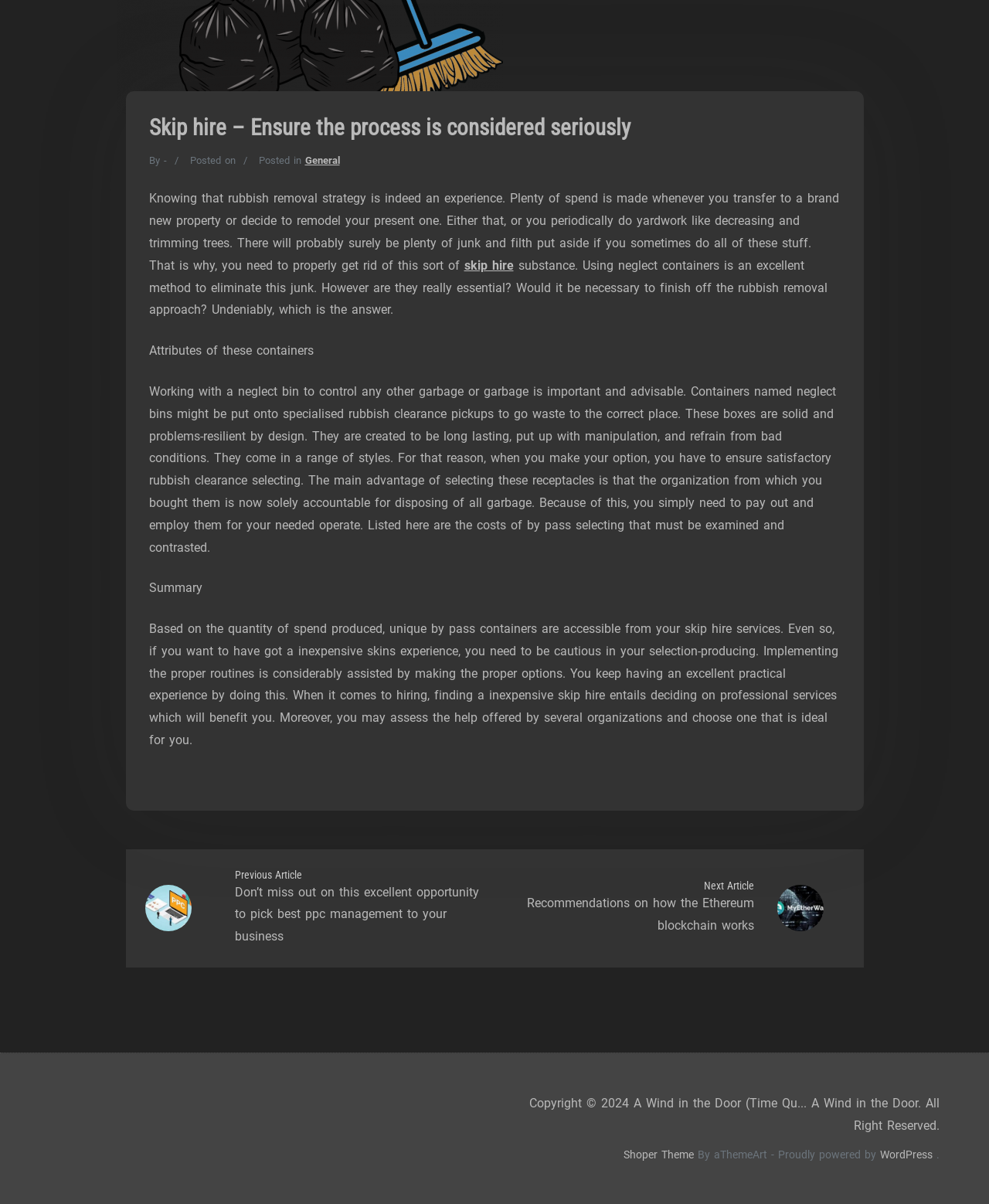What is the topic of the article?
Please provide a comprehensive answer based on the visual information in the image.

The topic of the article can be determined by reading the heading 'Skip hire – Ensure the process is considered seriously' at the top of the webpage, which suggests that the article is about skip hire and its importance.